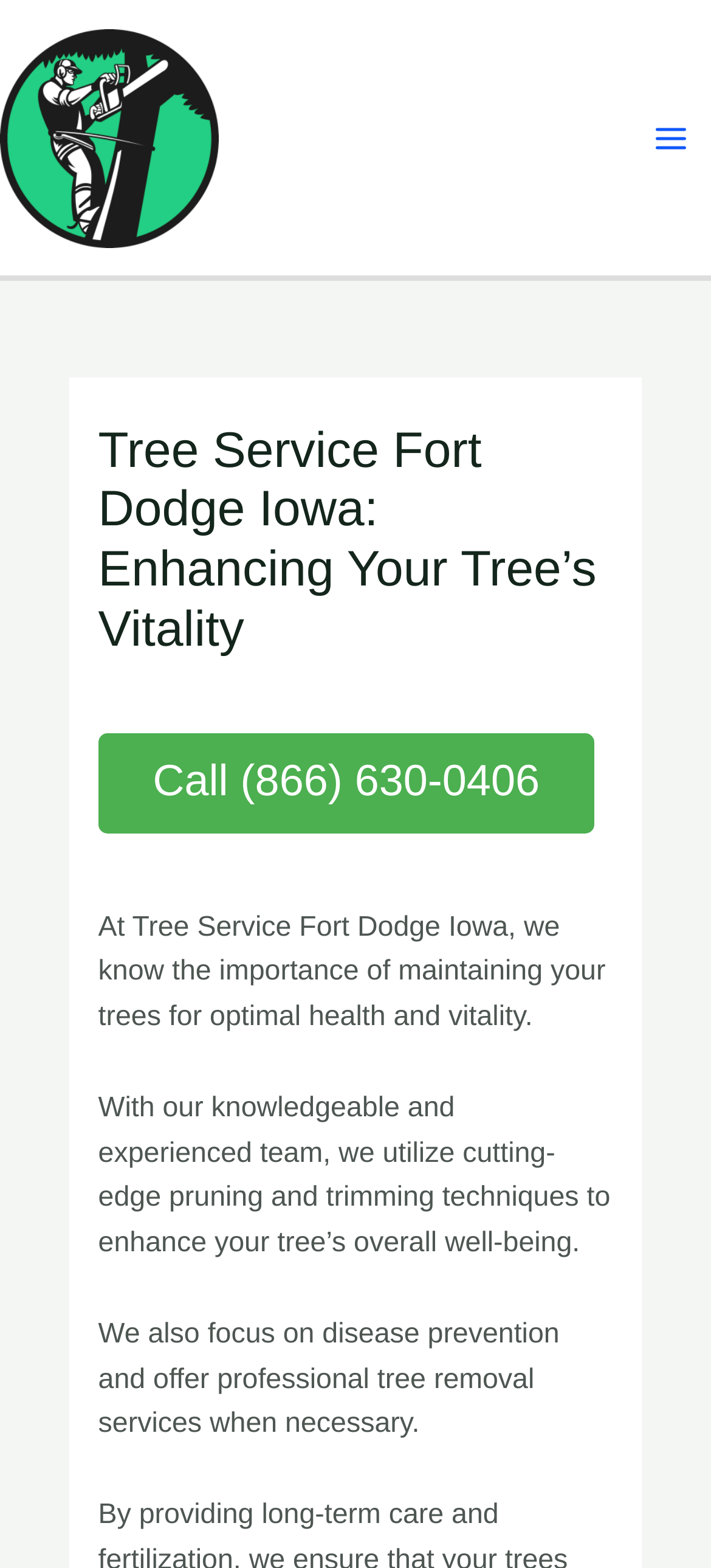What is the focus of the tree service team? Based on the image, give a response in one word or a short phrase.

Tree well-being